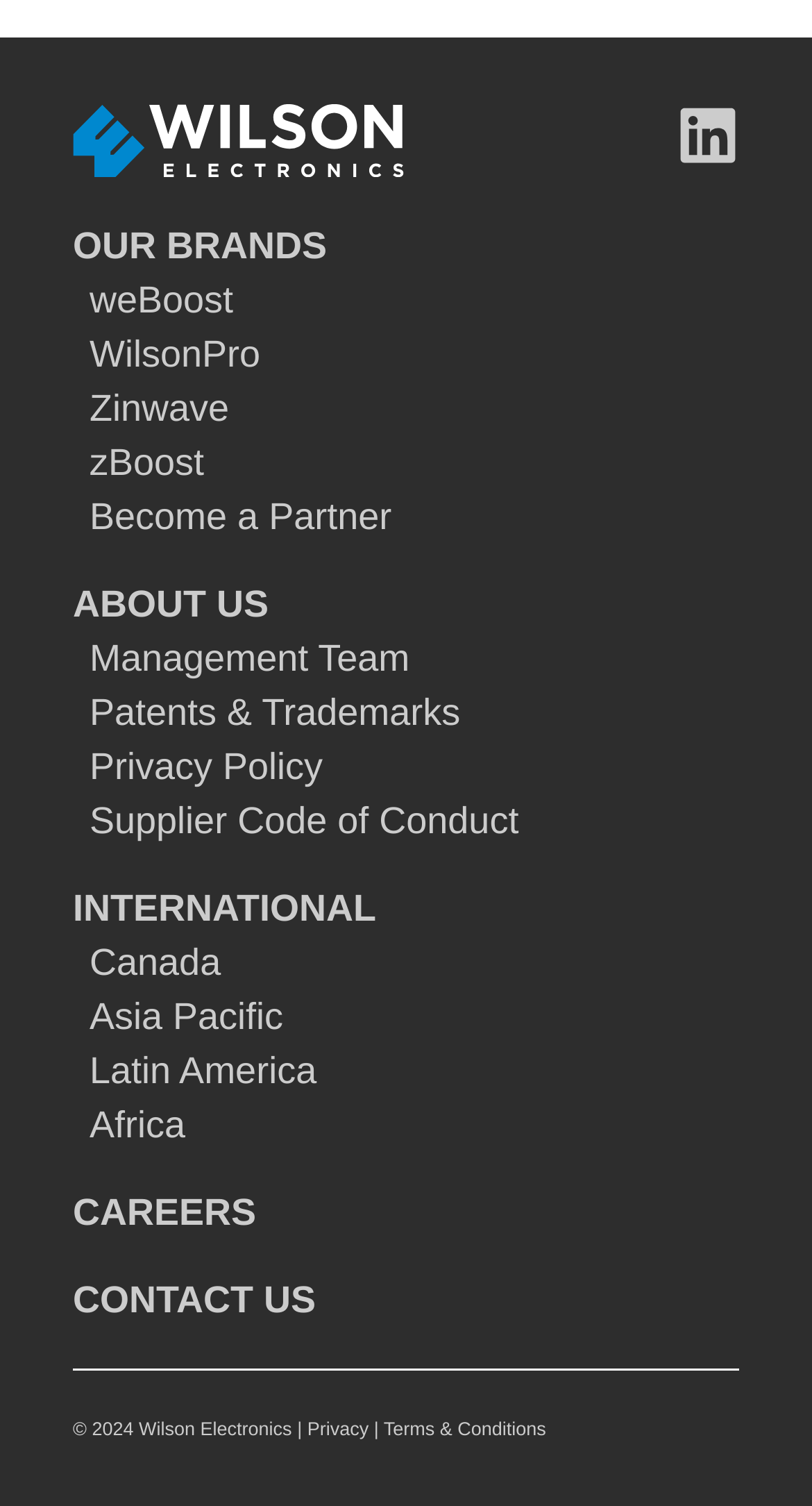What is the last link in the ABOUT US section?
Please answer using one word or phrase, based on the screenshot.

Supplier Code of Conduct